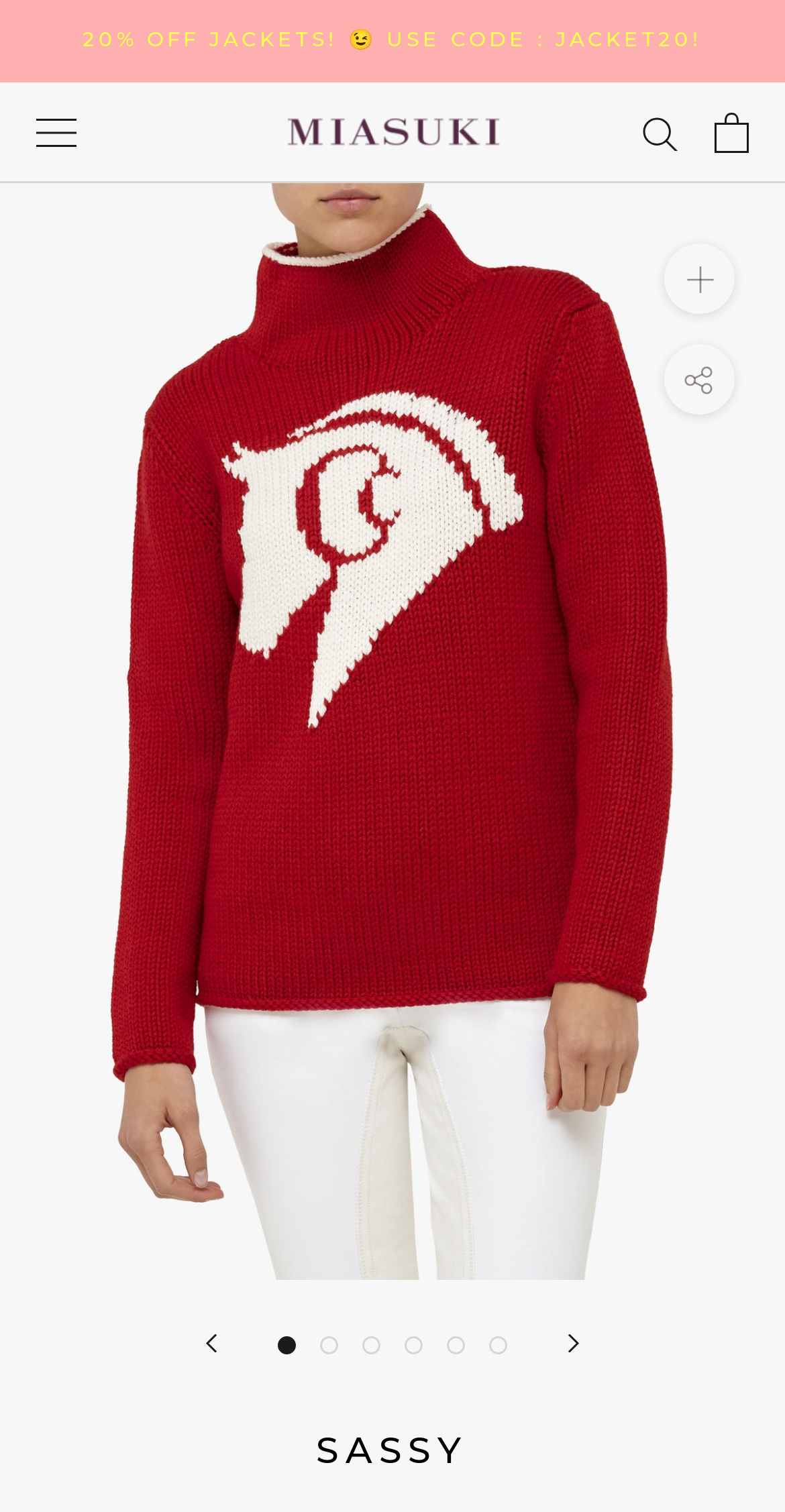What is the purpose of the buttons at the bottom?
Using the details shown in the screenshot, provide a comprehensive answer to the question.

I inferred the purpose of the buttons at the bottom by analyzing the button elements with the texts 'Previous' and 'Next', which are commonly used for pagination.